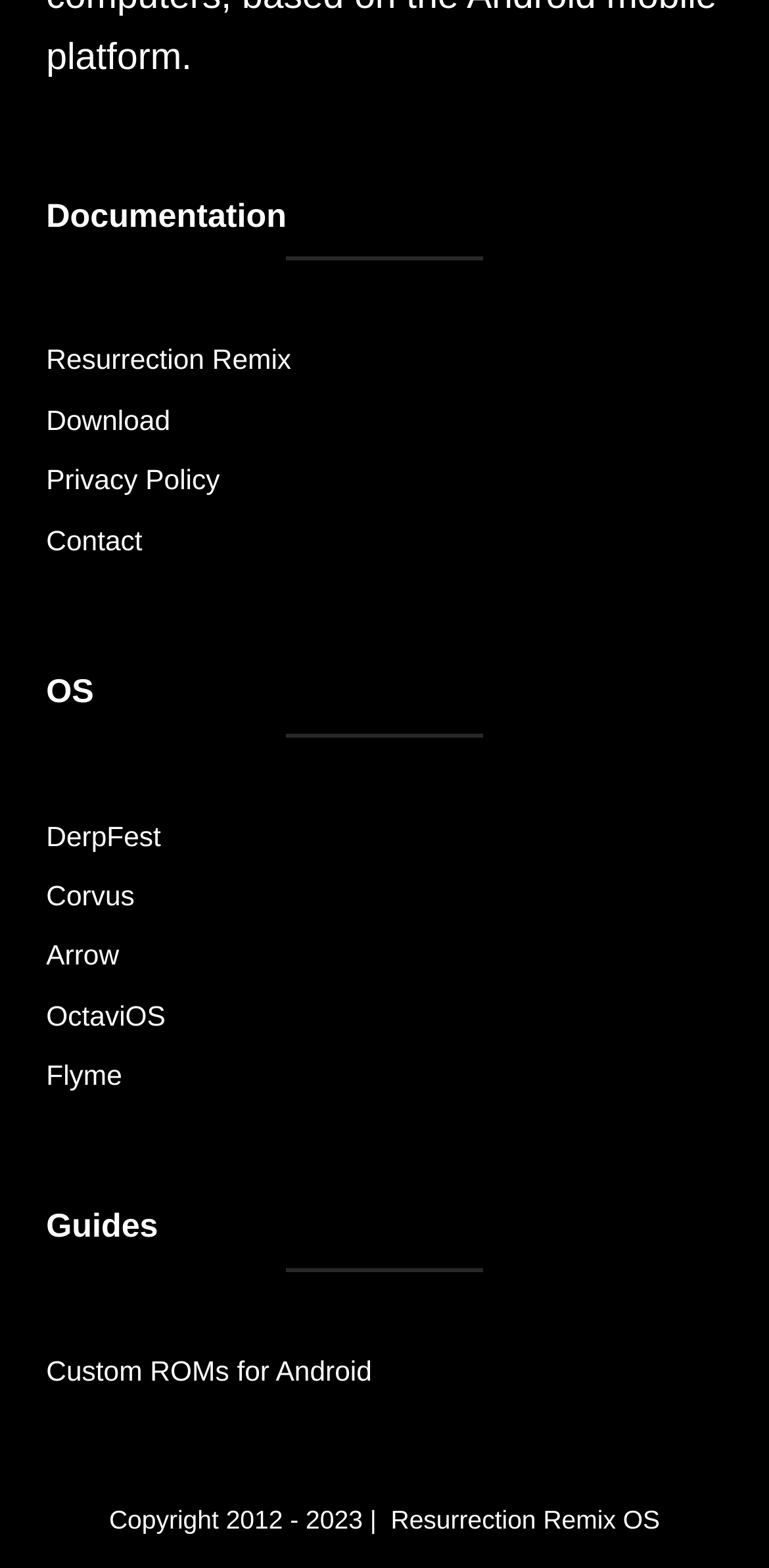Provide a brief response using a word or short phrase to this question:
What year does the copyright start?

2012